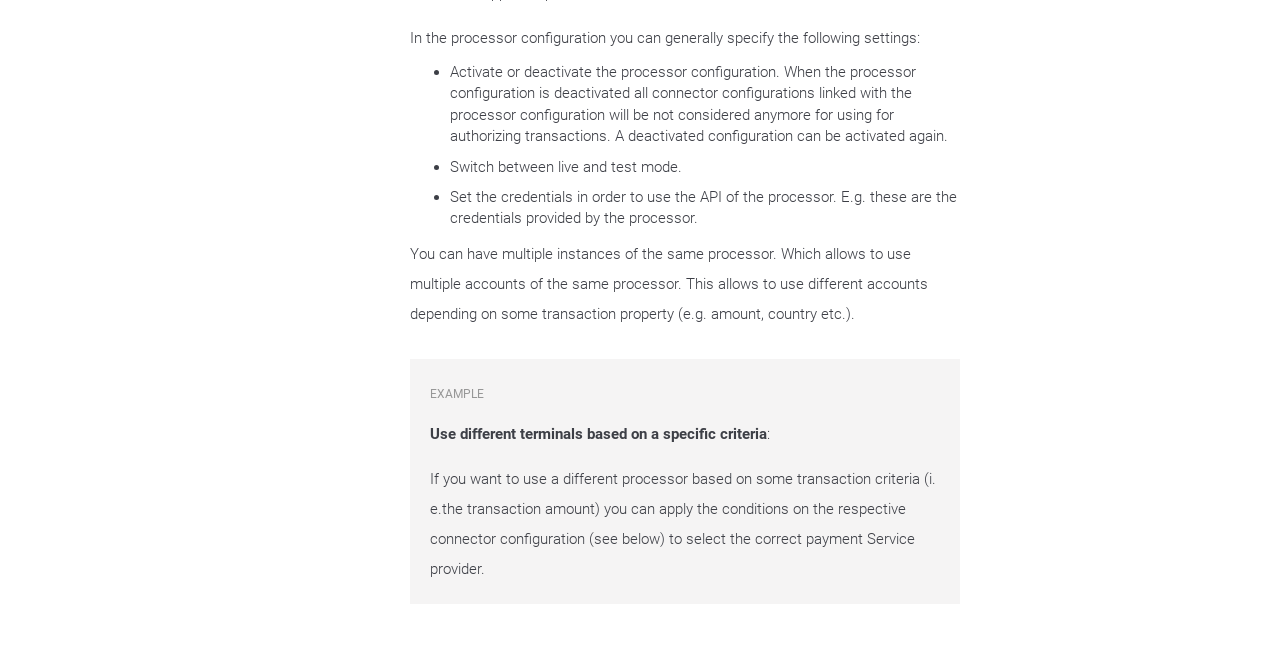Can you specify the bounding box coordinates of the area that needs to be clicked to fulfill the following instruction: "View Connected Services"?

[0.062, 0.285, 0.219, 0.343]